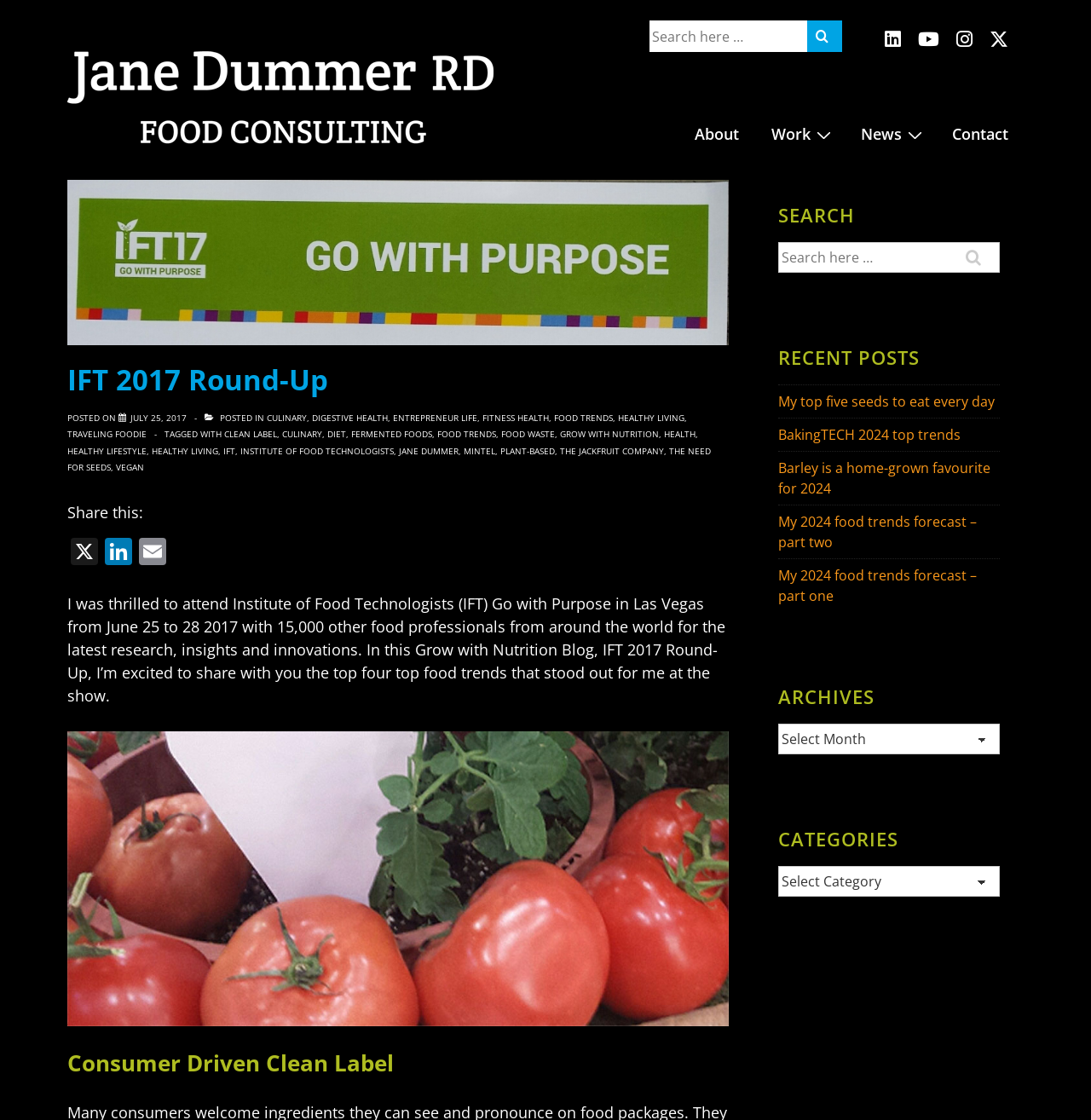How many social media links are there?
Give a detailed response to the question by analyzing the screenshot.

There are three social media links at the bottom of the webpage, which are LinkedIn, Email, and an 'X' symbol. These links are likely for sharing the content on social media platforms.